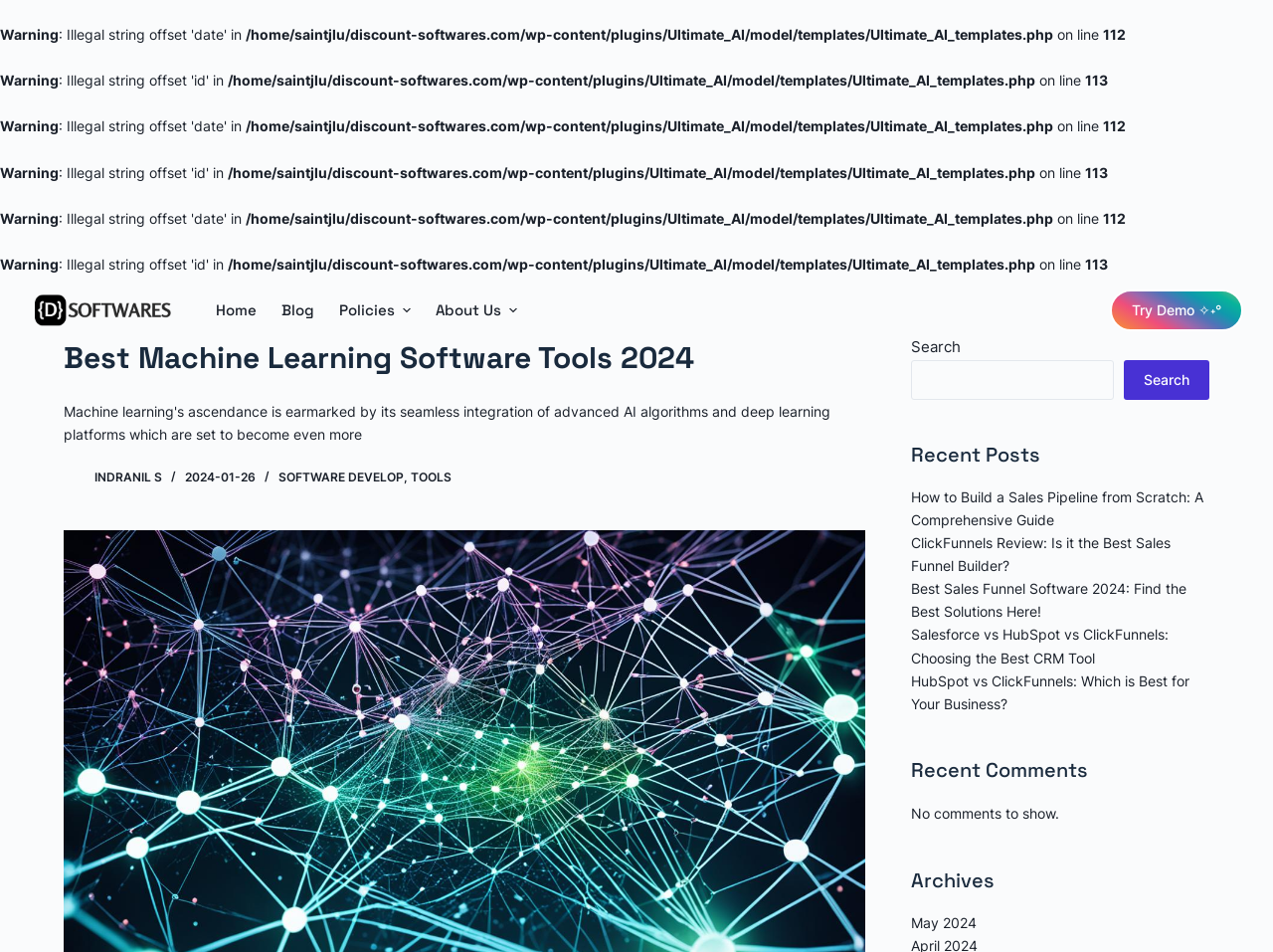Please find the bounding box coordinates of the element's region to be clicked to carry out this instruction: "Click on the 'Skip to content' link".

[0.0, 0.0, 0.031, 0.021]